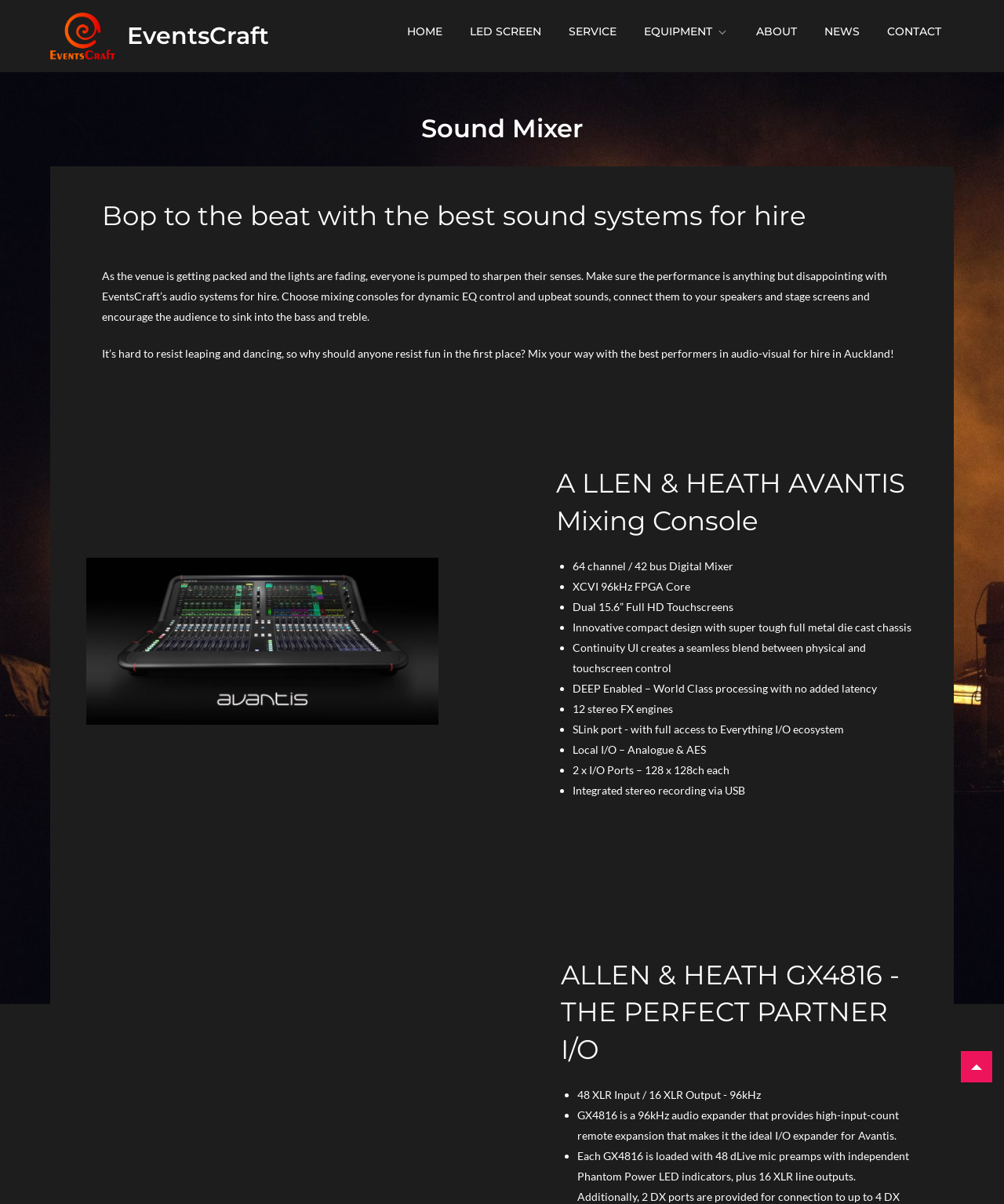Locate the bounding box coordinates of the element's region that should be clicked to carry out the following instruction: "Click on the 'LED SCREEN' link". The coordinates need to be four float numbers between 0 and 1, i.e., [left, top, right, bottom].

[0.455, 0.008, 0.552, 0.044]